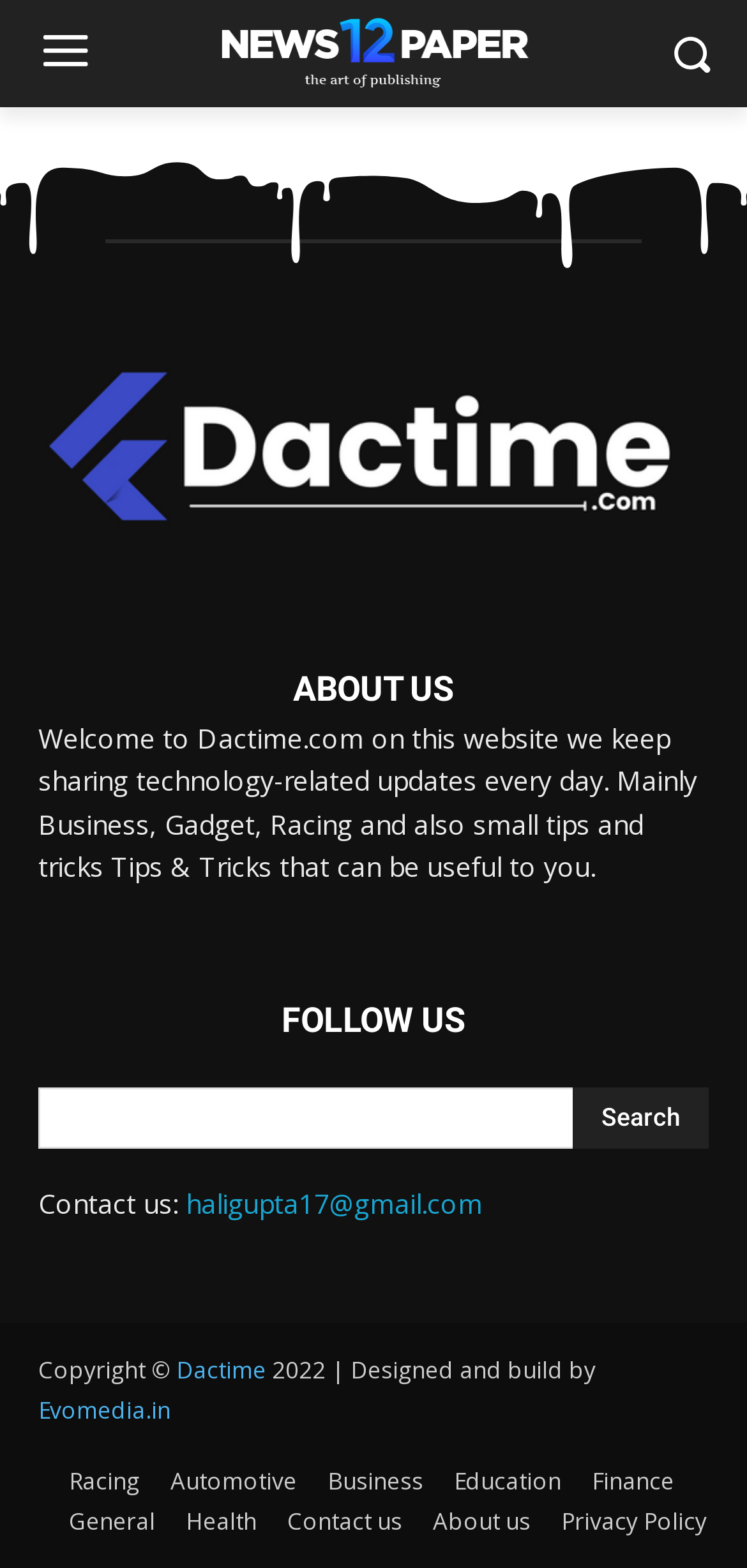Given the webpage screenshot and the description, determine the bounding box coordinates (top-left x, top-left y, bottom-right x, bottom-right y) that define the location of the UI element matching this description: Health

[0.249, 0.959, 0.344, 0.98]